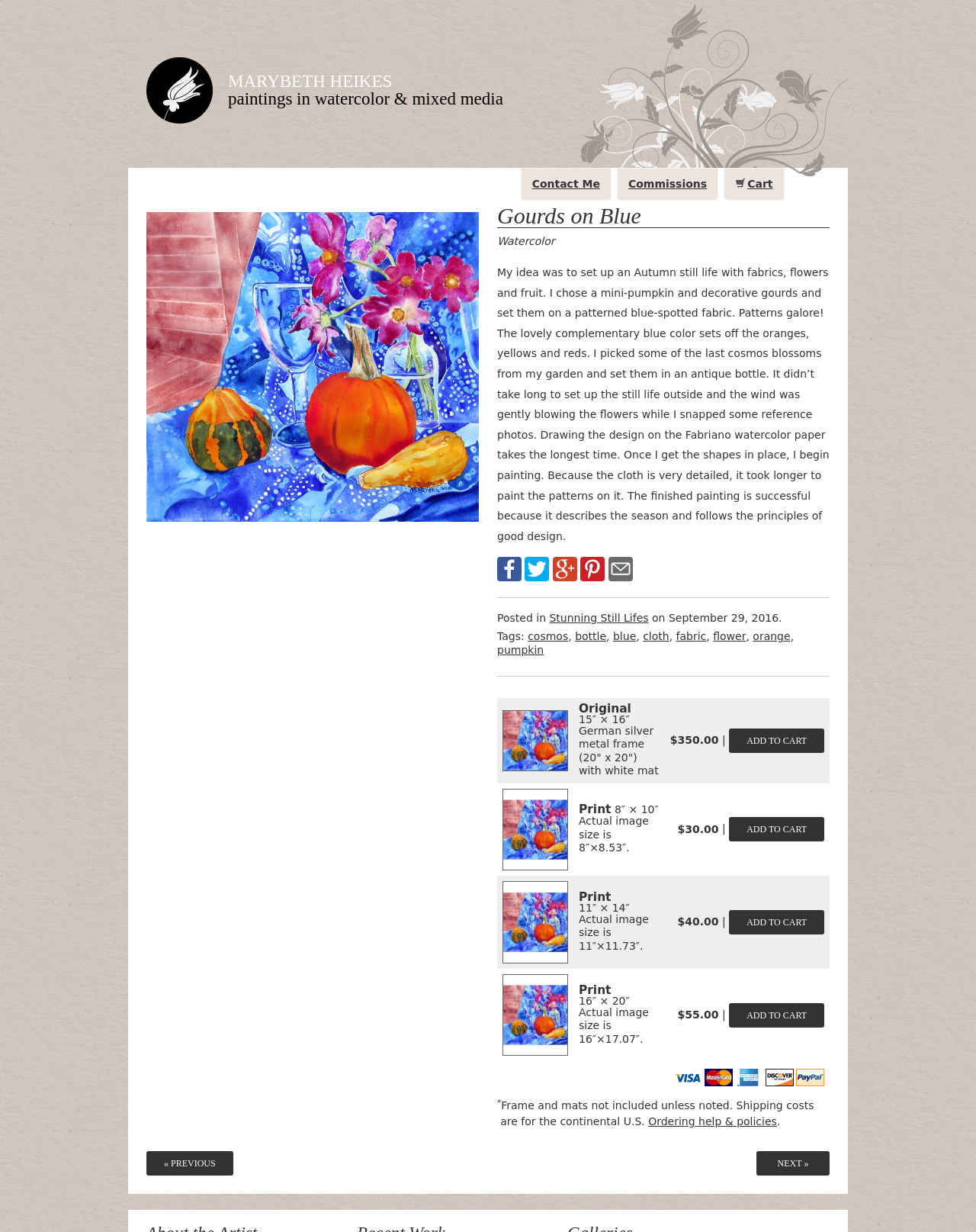Please identify the bounding box coordinates of the element that needs to be clicked to perform the following instruction: "Share on Facebook".

[0.509, 0.457, 0.534, 0.466]